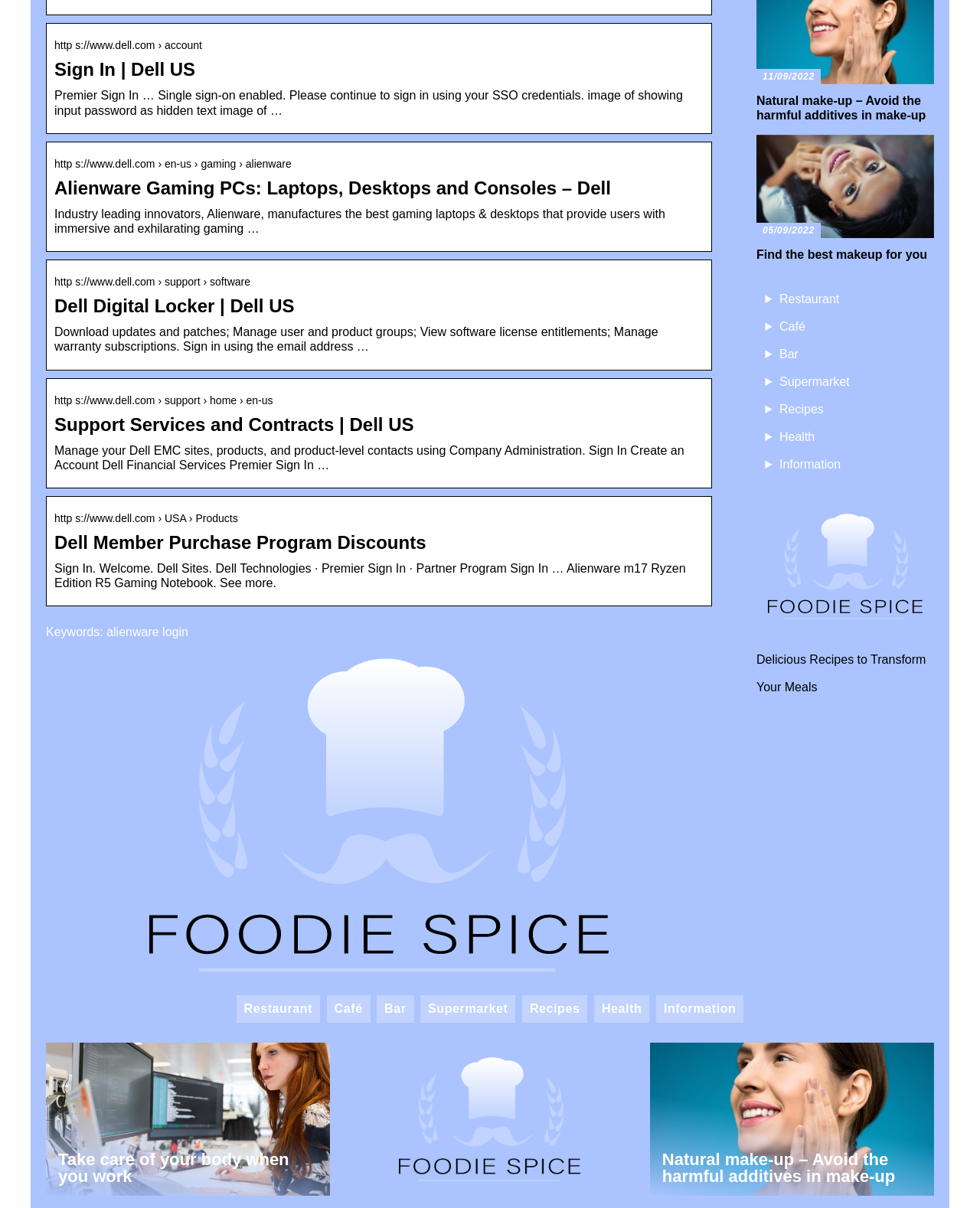What is the name of the program that offers discounts to Dell members?
Using the visual information, reply with a single word or short phrase.

Dell Member Purchase Program